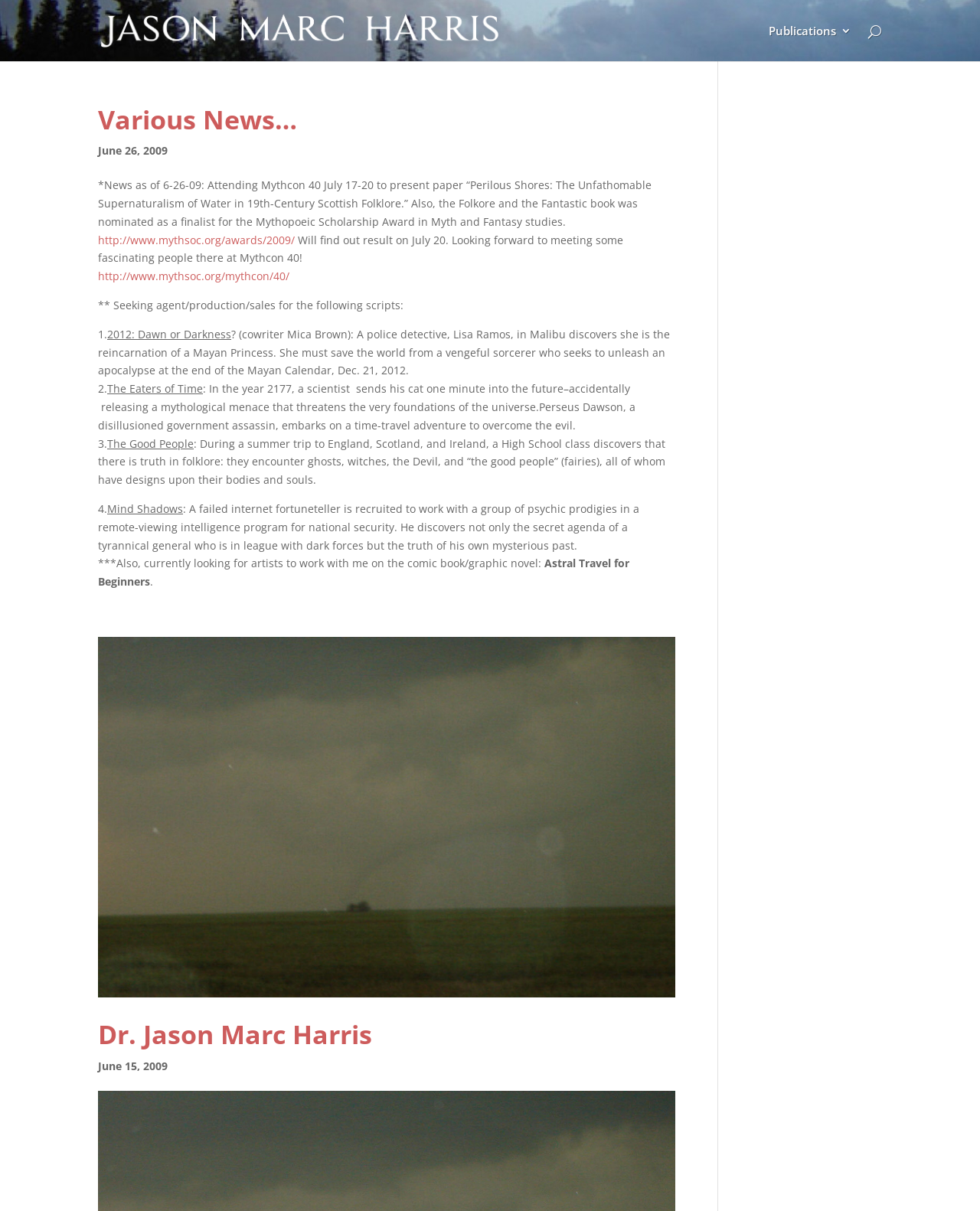Identify the bounding box coordinates of the specific part of the webpage to click to complete this instruction: "Search for something".

[0.1, 0.0, 0.9, 0.001]